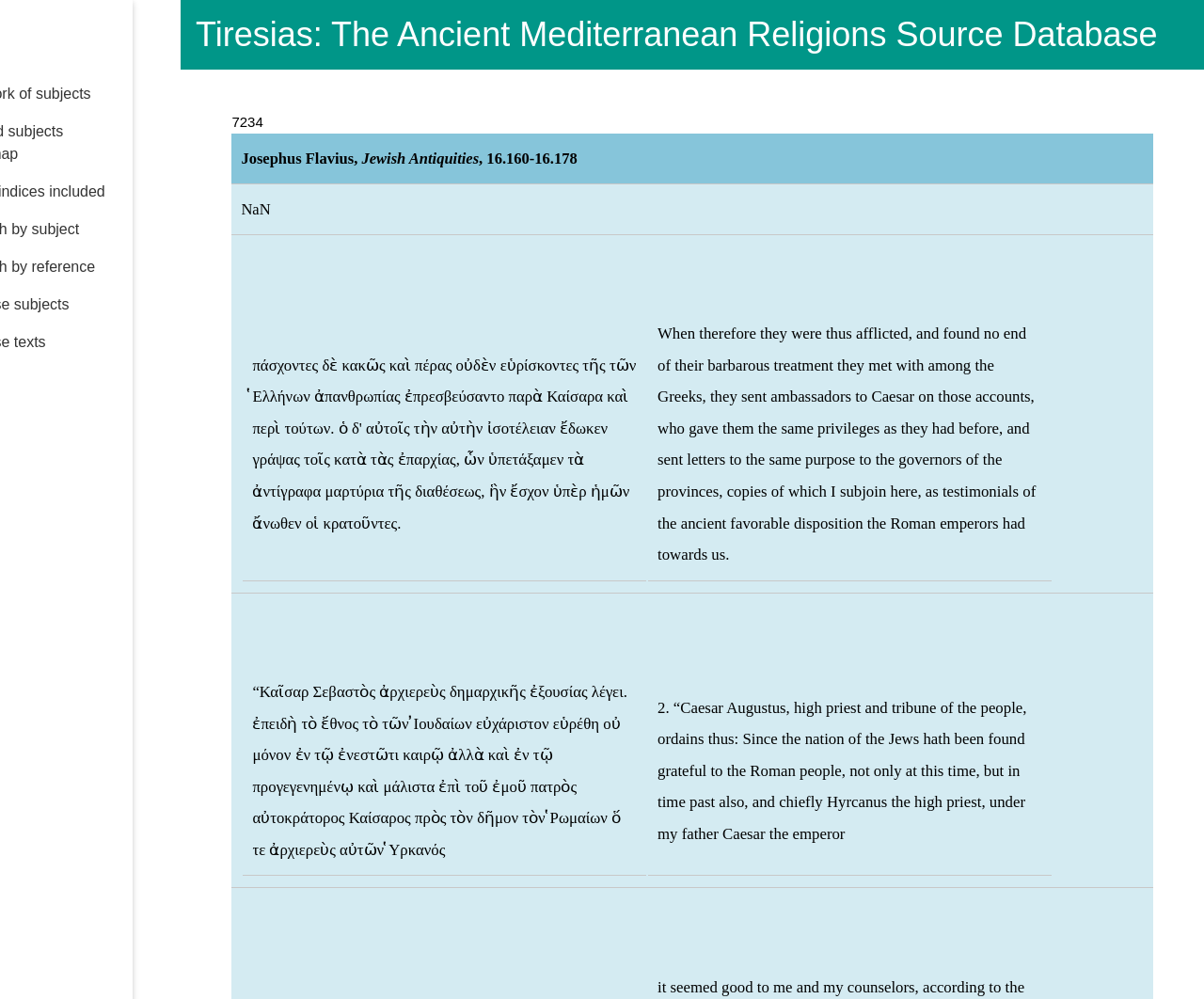Locate the UI element described by About in the provided webpage screenshot. Return the bounding box coordinates in the format (top-left x, top-left y, bottom-right x, bottom-right y), ensuring all values are between 0 and 1.

[0.0, 0.038, 0.156, 0.075]